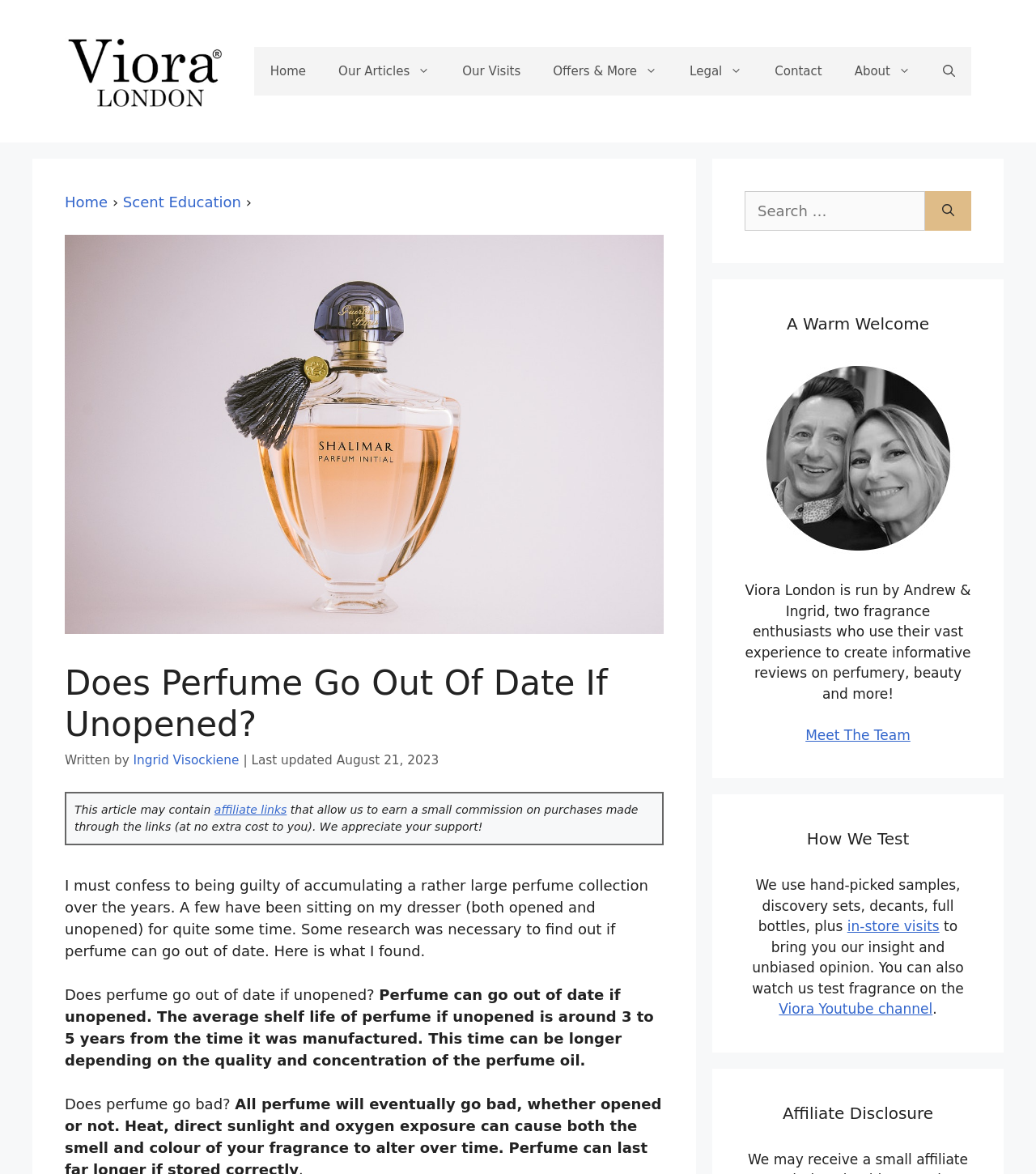Locate the bounding box coordinates of the clickable region to complete the following instruction: "Select font size."

None